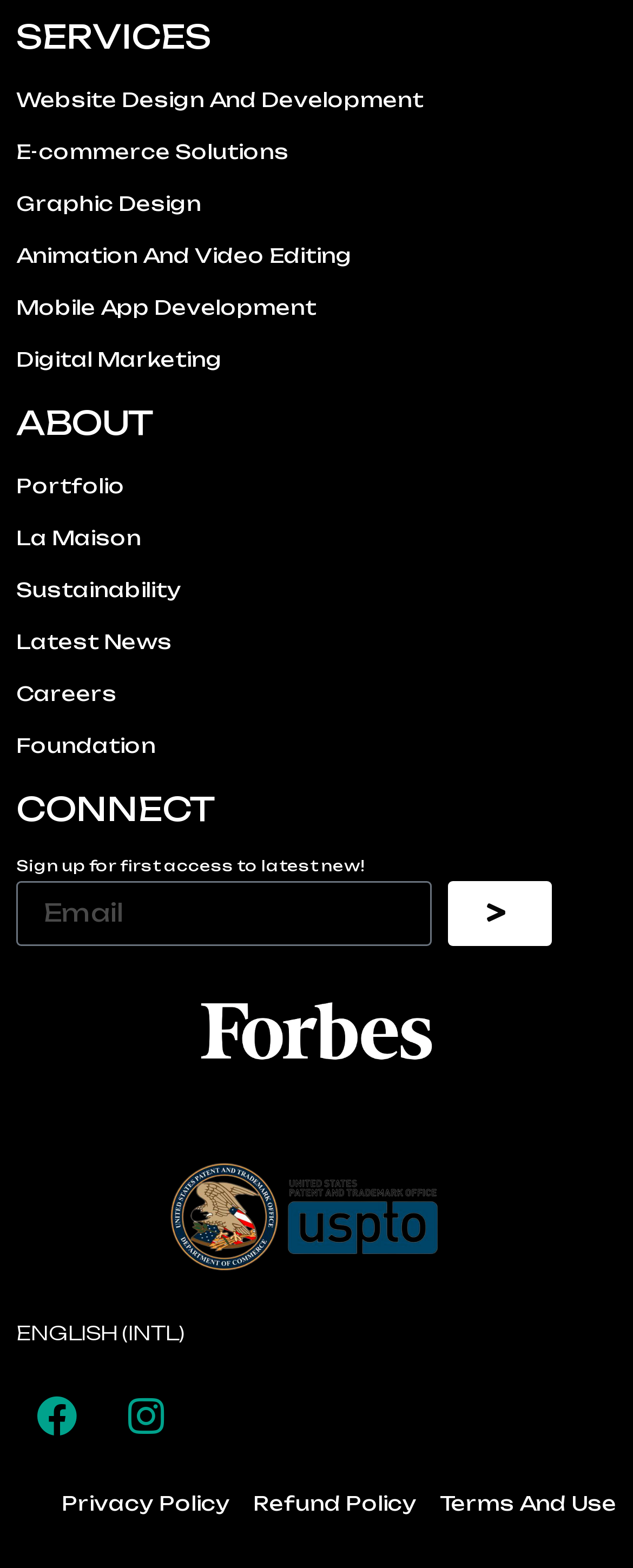Examine the screenshot and answer the question in as much detail as possible: How many services are listed?

I counted the number of links under the 'SERVICES' heading, which are 'Website Design And Development', 'E-commerce Solutions', 'Graphic Design', 'Animation And Video Editing', 'Mobile App Development', 'Digital Marketing'. There are 7 links in total.